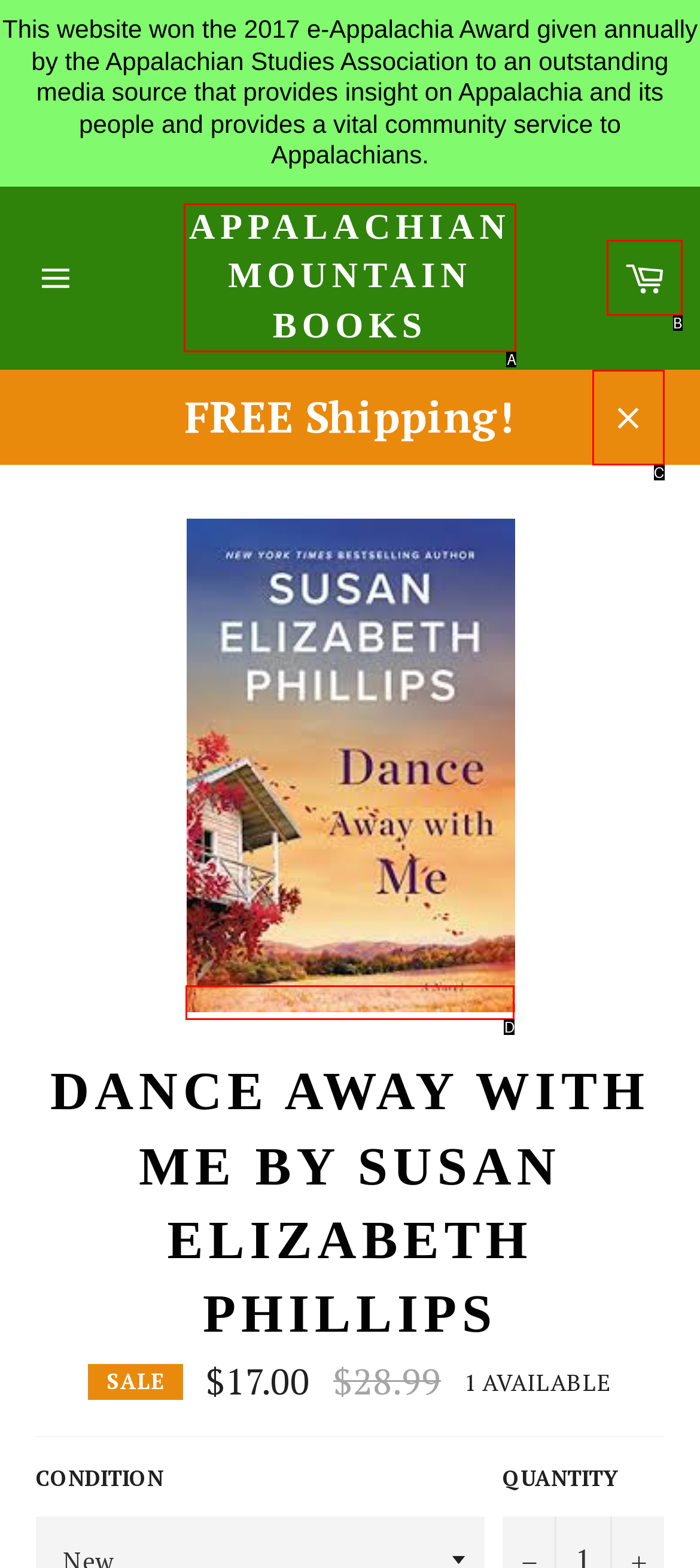Choose the option that matches the following description: Appalachian Mountain Books
Reply with the letter of the selected option directly.

A